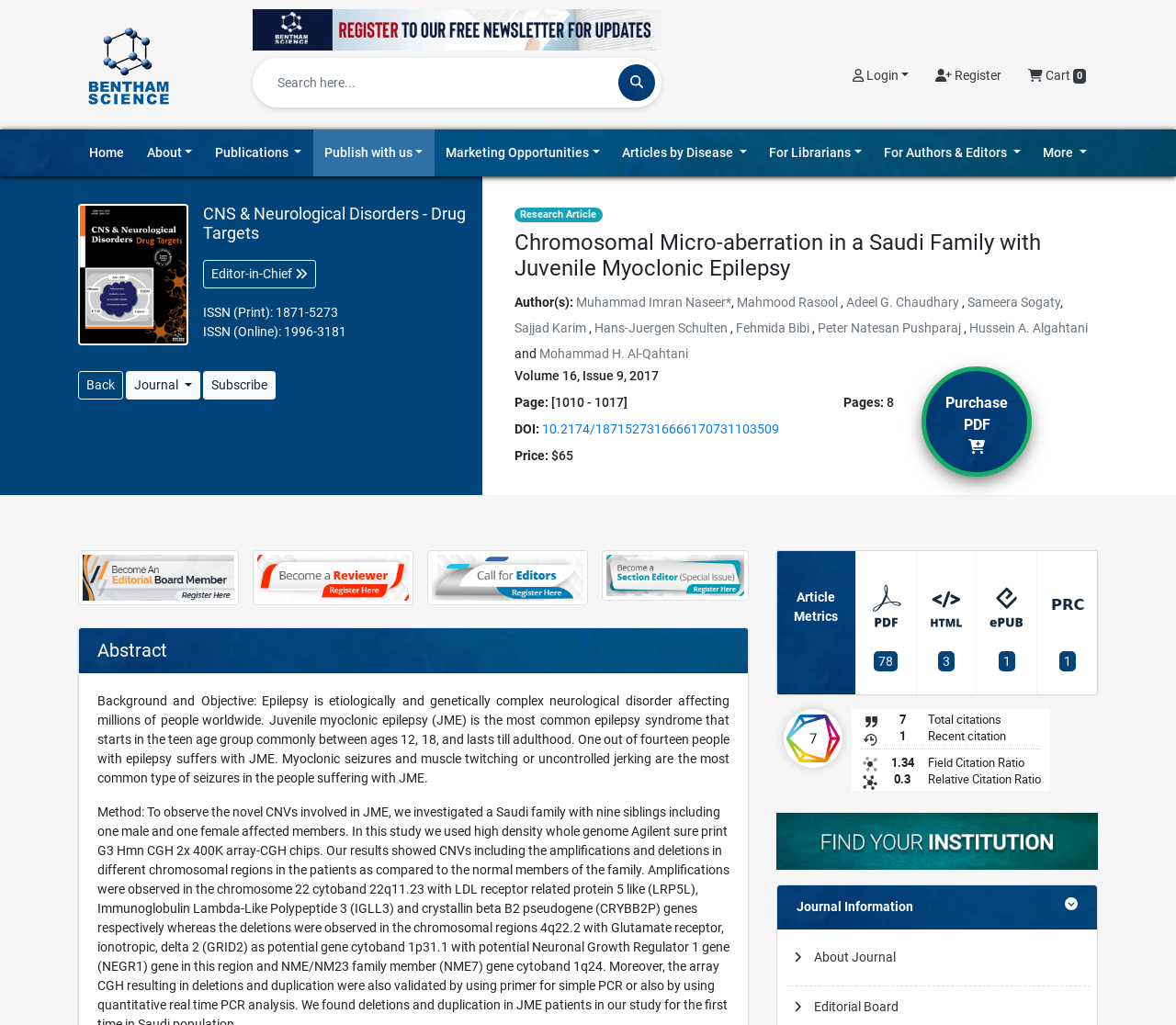Locate the bounding box coordinates of the element's region that should be clicked to carry out the following instruction: "Login to the website". The coordinates need to be four float numbers between 0 and 1, i.e., [left, top, right, bottom].

[0.715, 0.058, 0.783, 0.089]